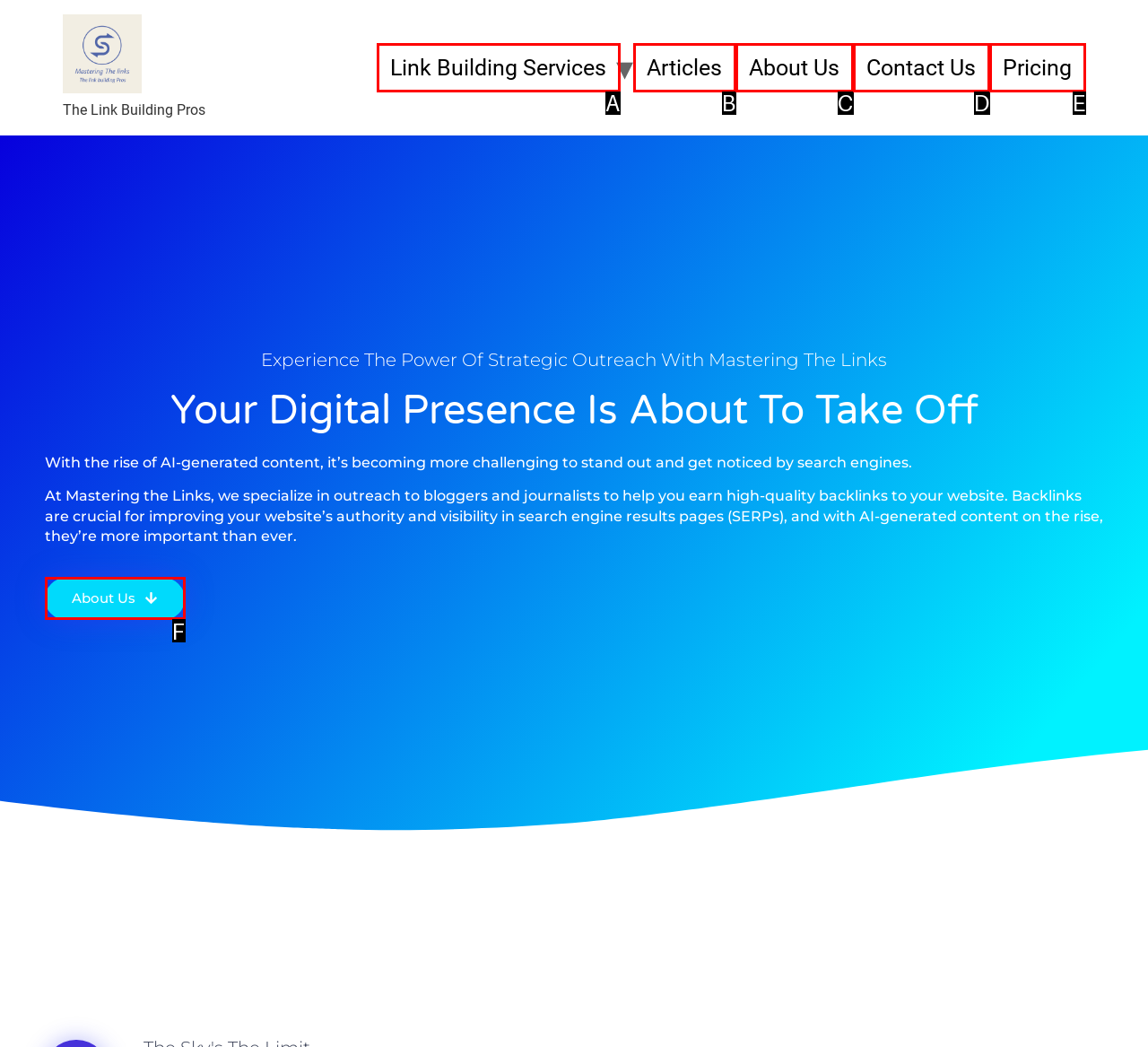Match the HTML element to the description: Contact Us. Answer with the letter of the correct option from the provided choices.

D